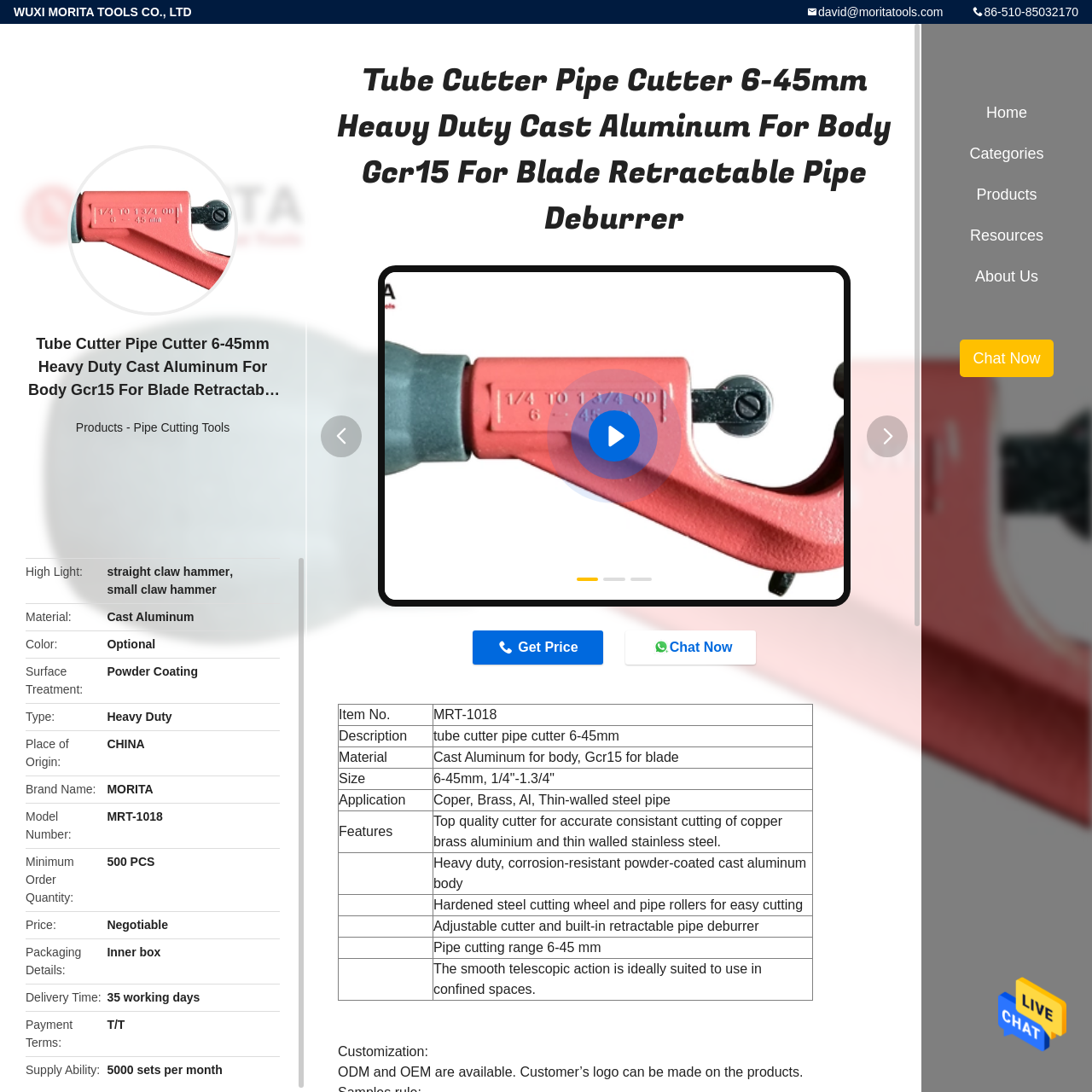What is the purpose of the retractable pipe deburrer?
Check the image enclosed by the red bounding box and give your answer in one word or a short phrase.

Smooth pipe edges